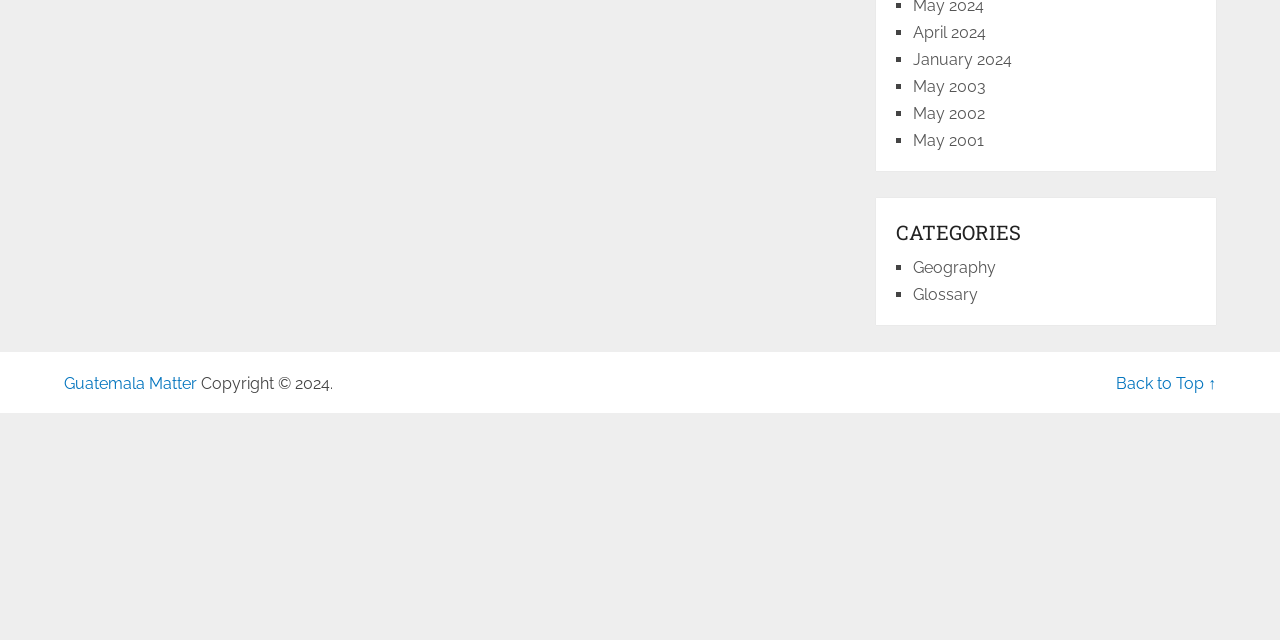Locate the bounding box coordinates of the UI element described by: "Back to Top ↑". Provide the coordinates as four float numbers between 0 and 1, formatted as [left, top, right, bottom].

[0.872, 0.584, 0.95, 0.614]